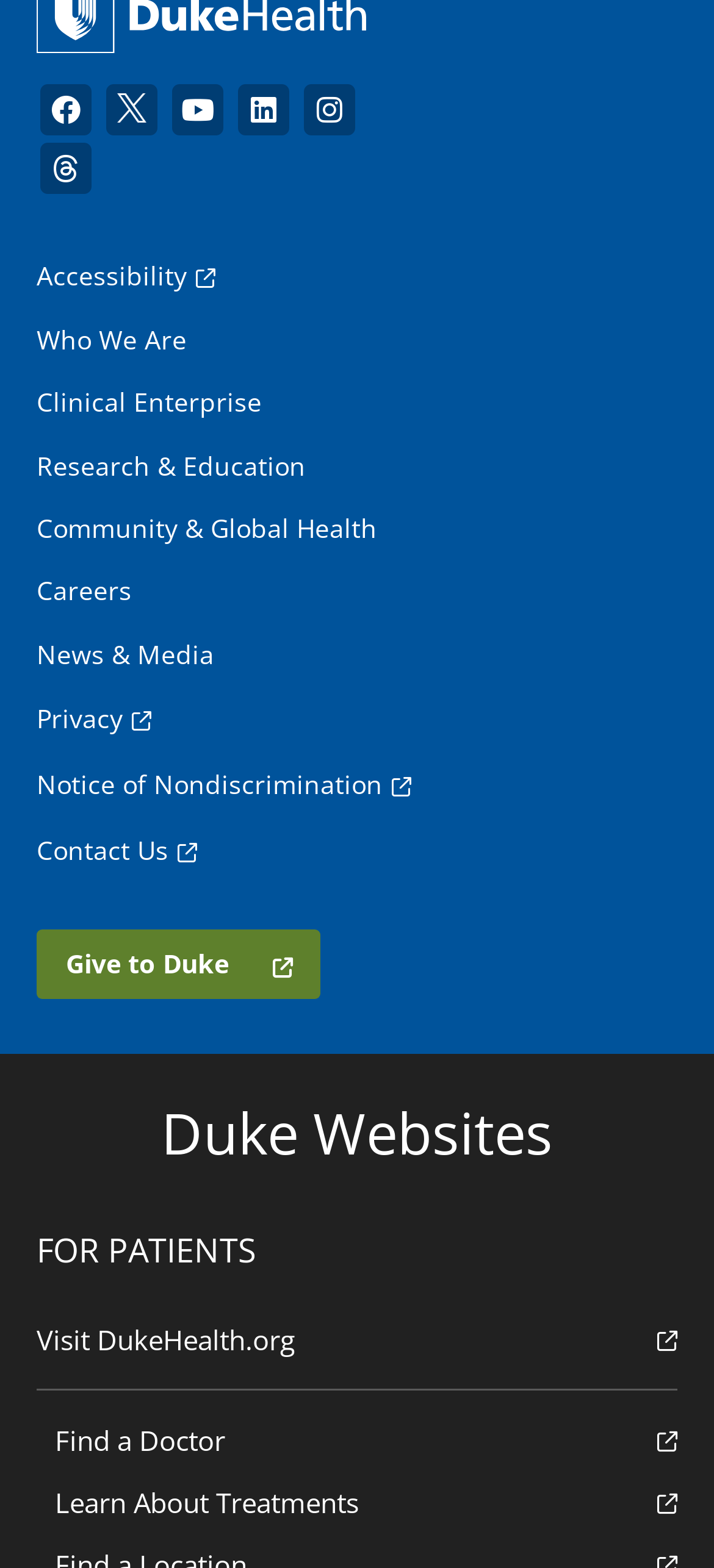Provide a thorough and detailed response to the question by examining the image: 
How many main categories are listed in the footer navigation?

I counted the main categories listed in the footer navigation section, which are 'Who We Are', 'Clinical Enterprise', 'Research & Education', 'Community & Global Health', 'Careers', and 'News & Media'. There are six categories in total.